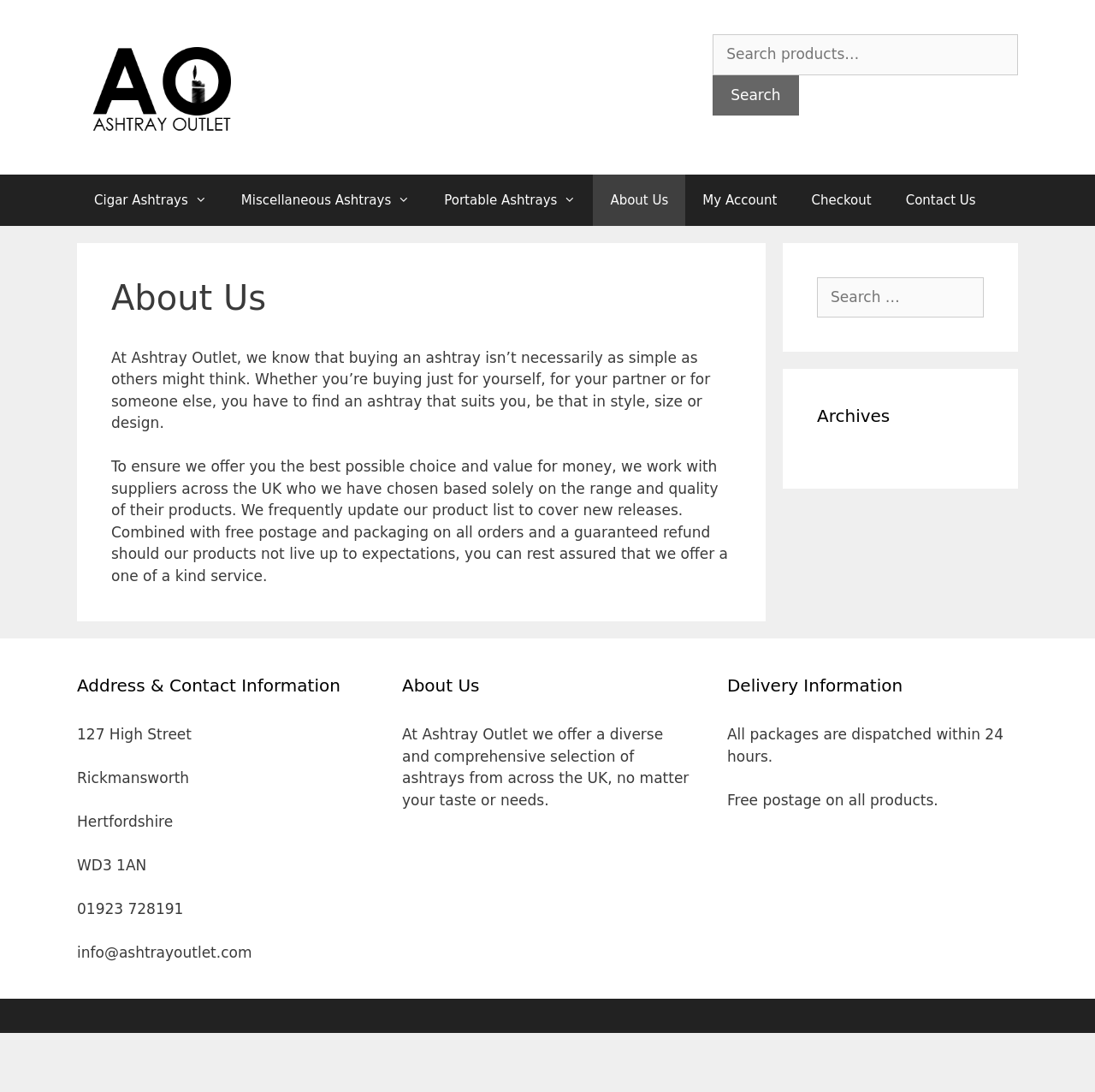Locate the bounding box coordinates of the element that should be clicked to execute the following instruction: "Go to Cigar Ashtrays page".

[0.07, 0.16, 0.205, 0.207]